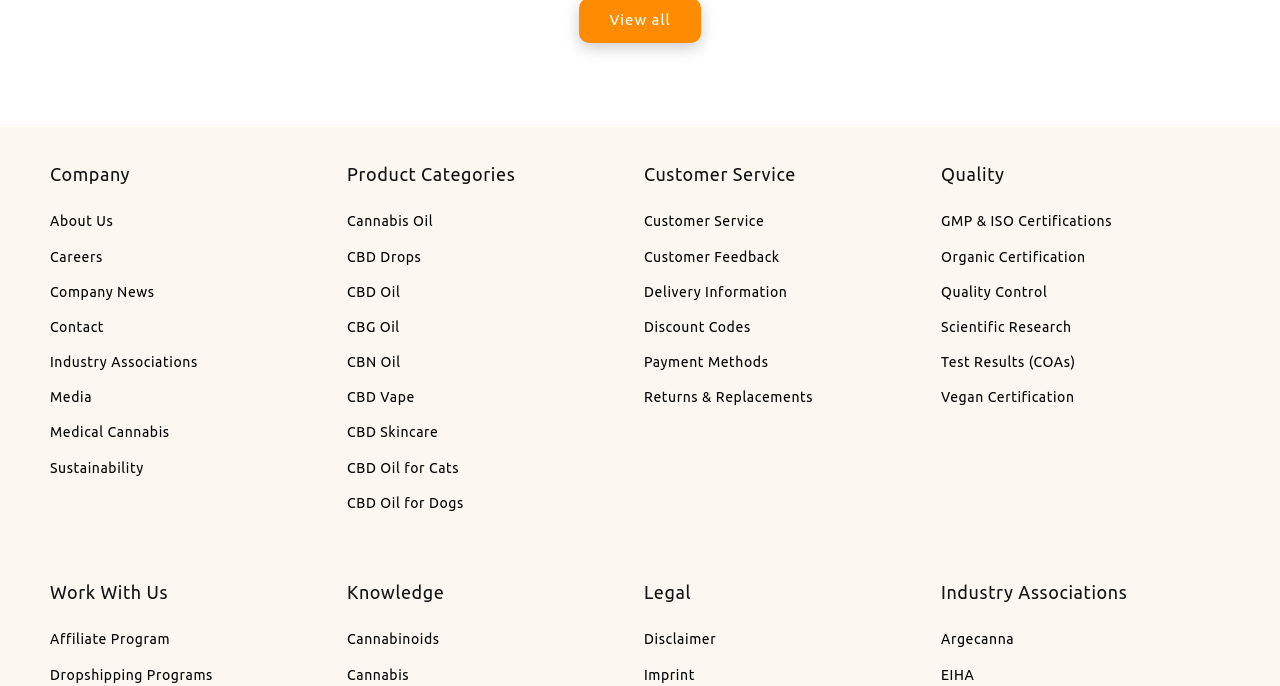What is the purpose of the 'Work With Us' section?
Answer the question in a detailed and comprehensive manner.

The 'Work With Us' section contains a link to 'Affiliate Program', suggesting that this section is intended to provide information about opportunities to work with the company, specifically through affiliate programs.